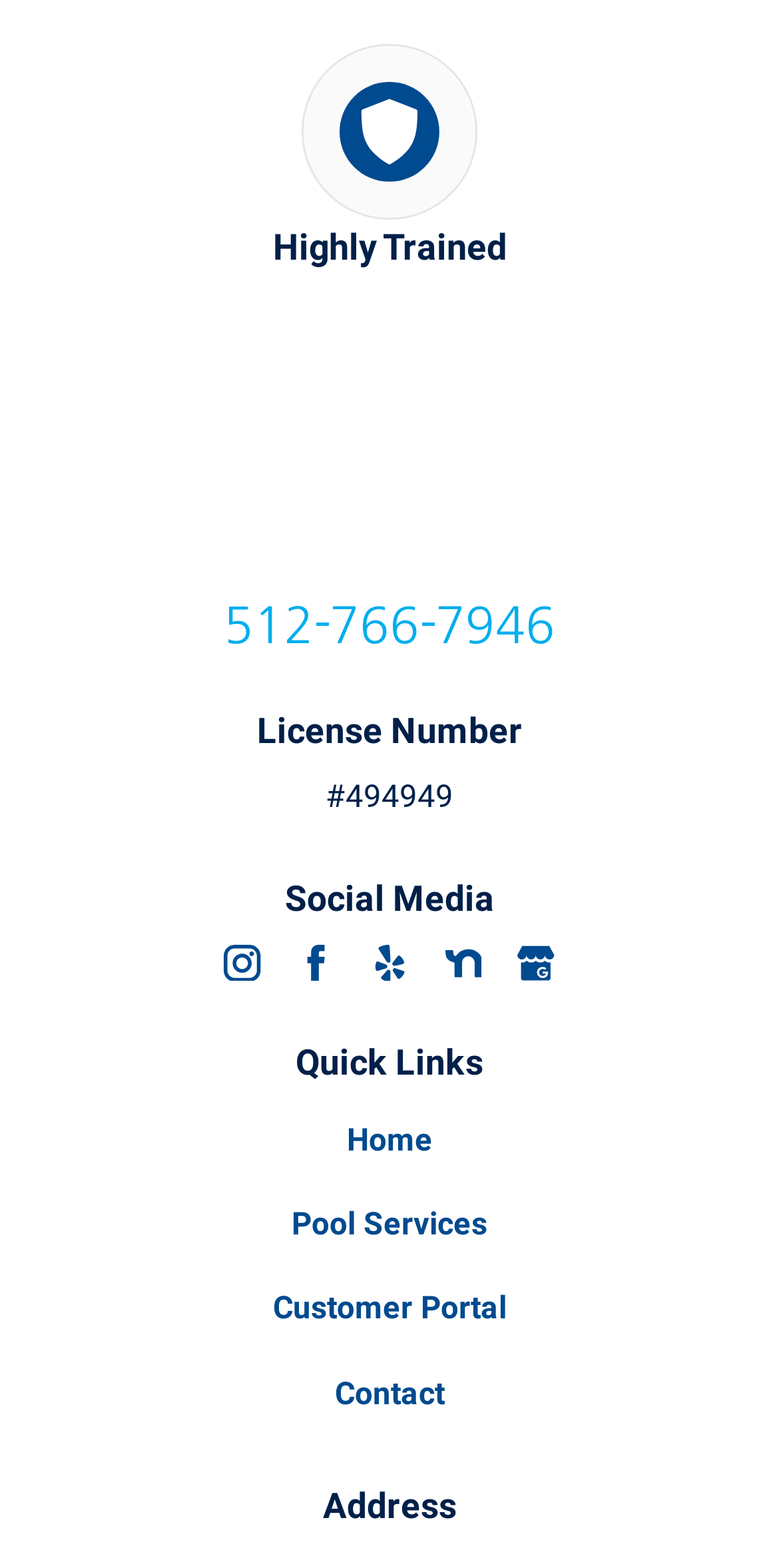Respond to the question below with a single word or phrase:
How many menu items are in the footer navigation?

4